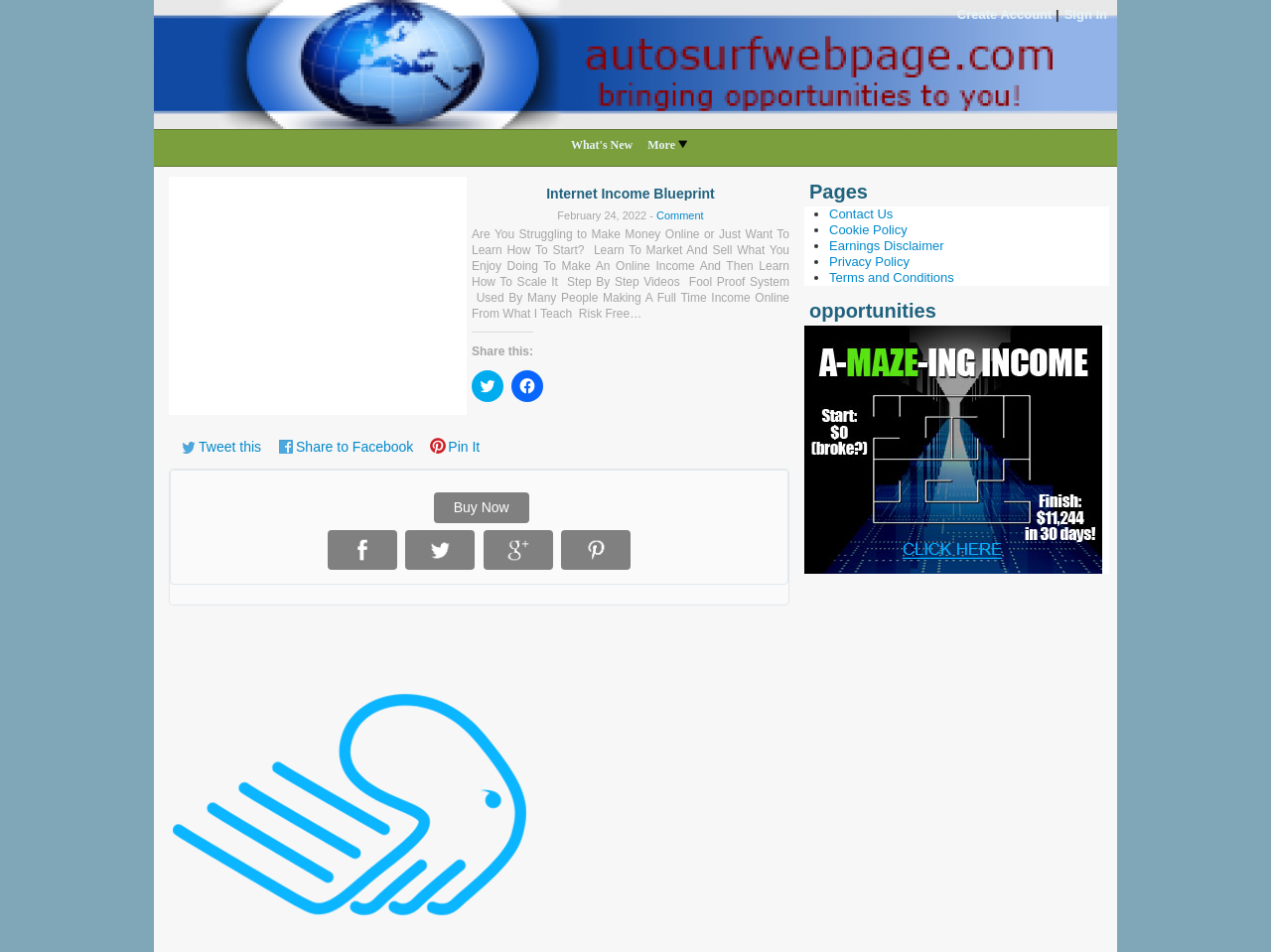Please identify the bounding box coordinates of the area that needs to be clicked to follow this instruction: "Create an account".

[0.753, 0.007, 0.828, 0.023]